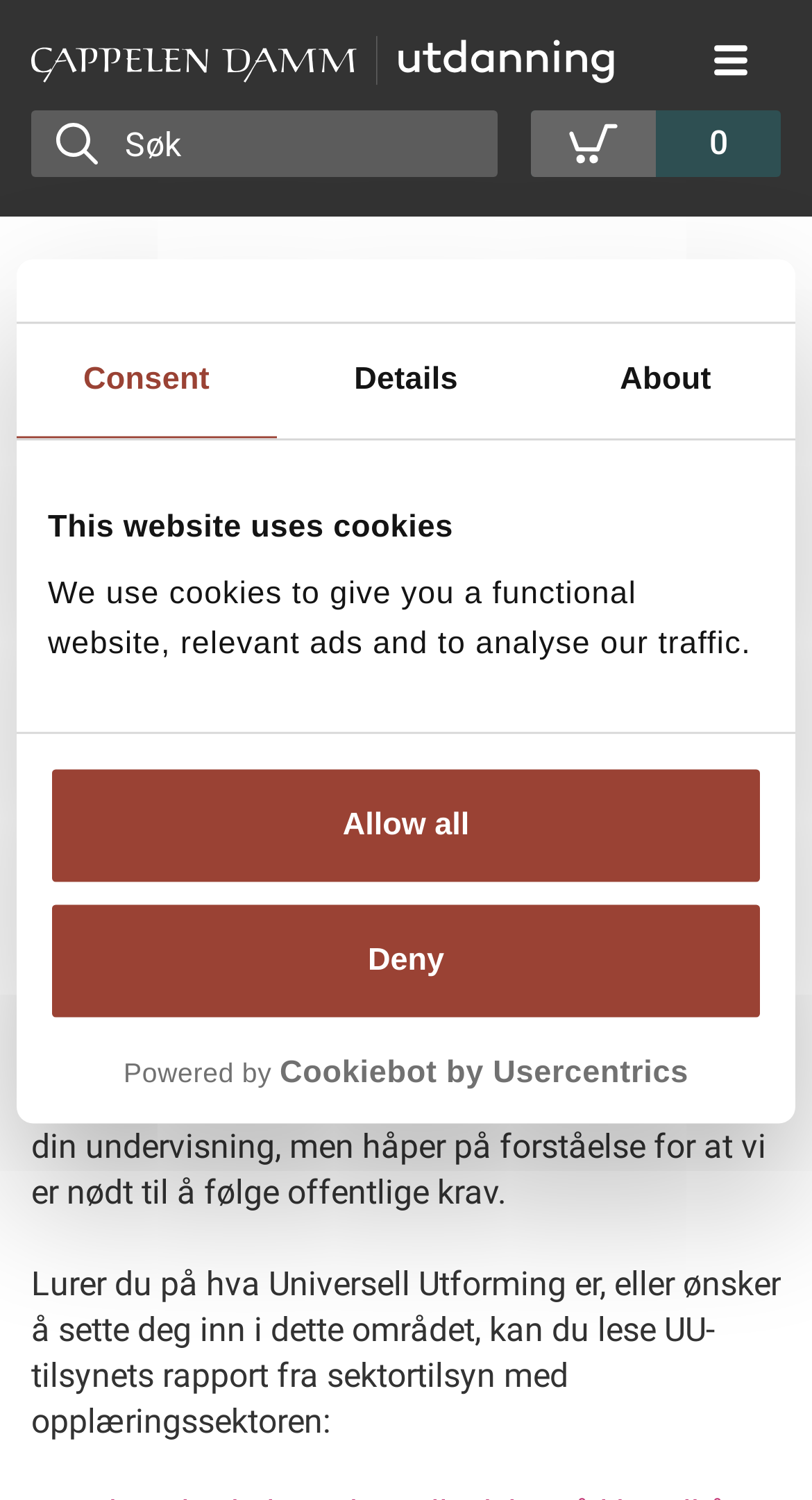Identify the bounding box of the UI element described as follows: "About". Provide the coordinates as four float numbers in the range of 0 to 1 [left, top, right, bottom].

[0.66, 0.216, 0.98, 0.292]